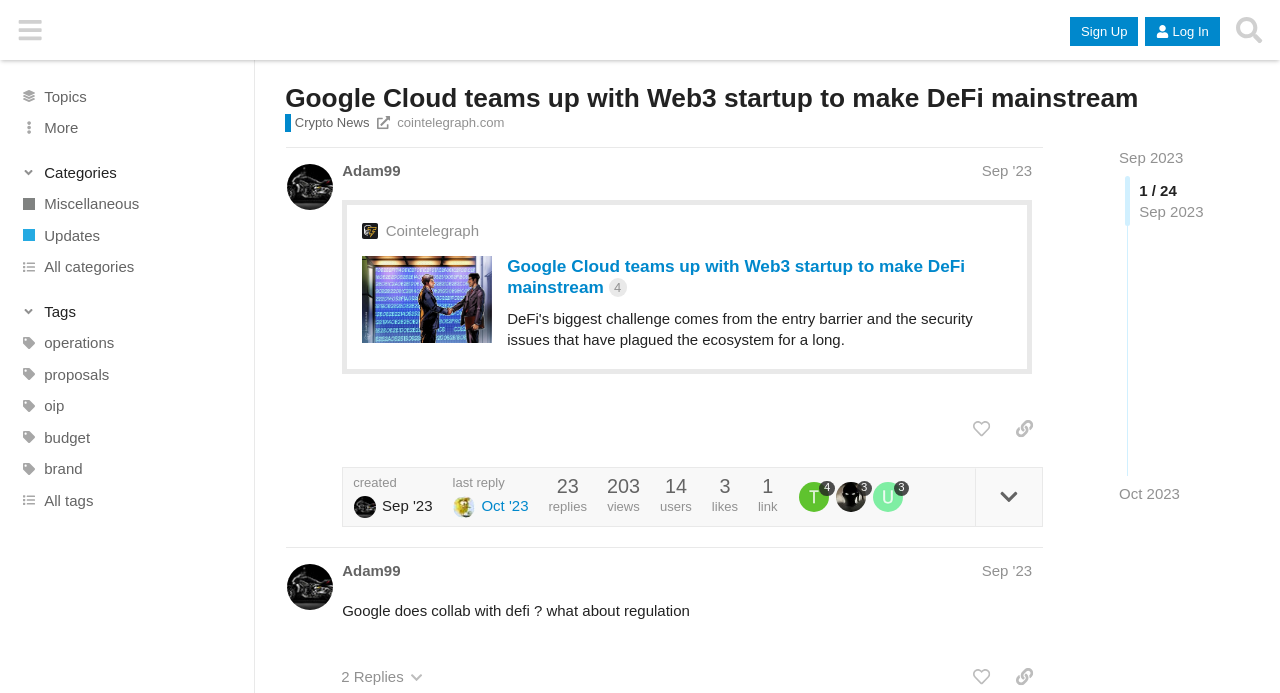Please specify the bounding box coordinates of the clickable section necessary to execute the following command: "Like the post by Adam99".

[0.752, 0.595, 0.781, 0.645]